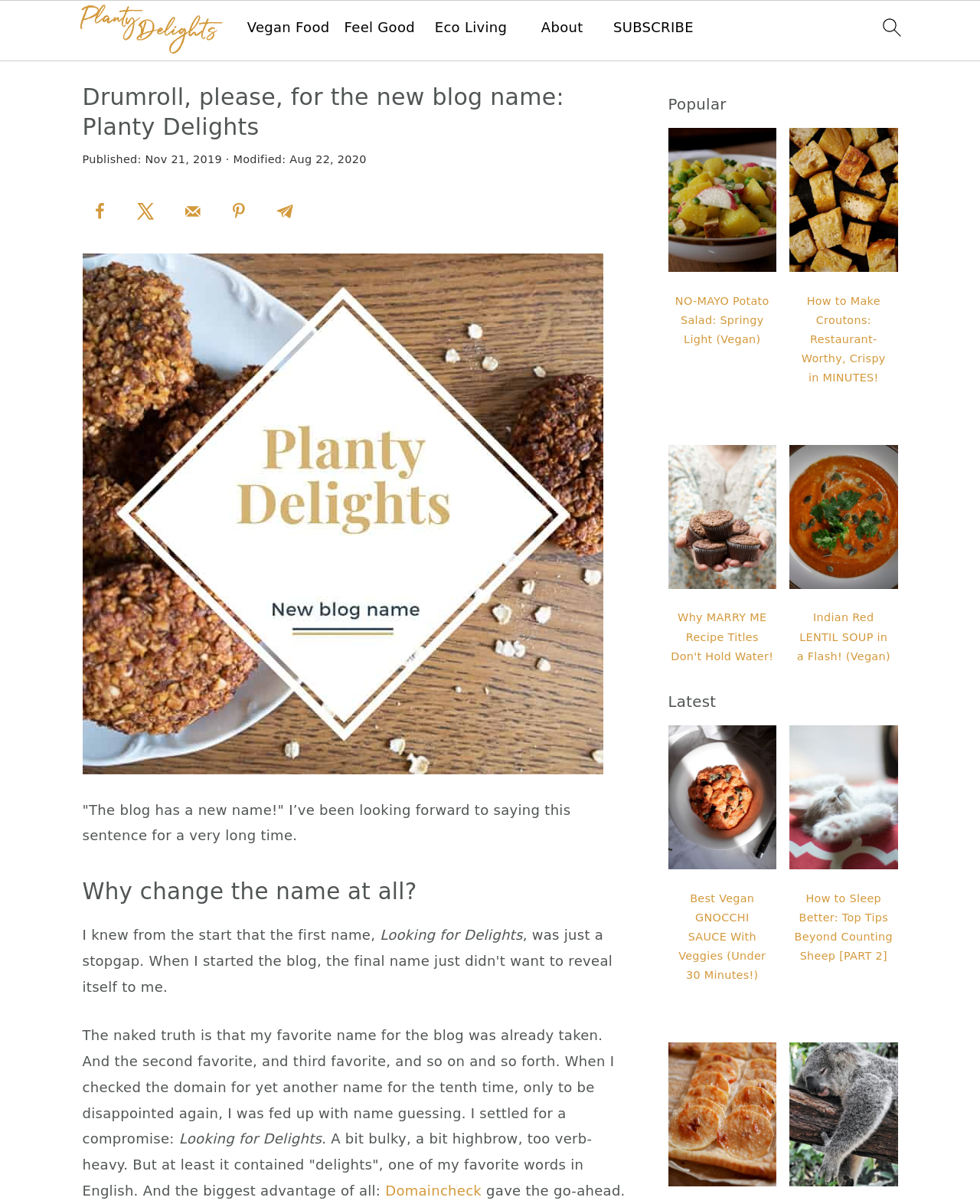Respond with a single word or short phrase to the following question: 
What is the title of the first popular post?

NO-MAYO Potato Salad: Springy Light (Vegan)